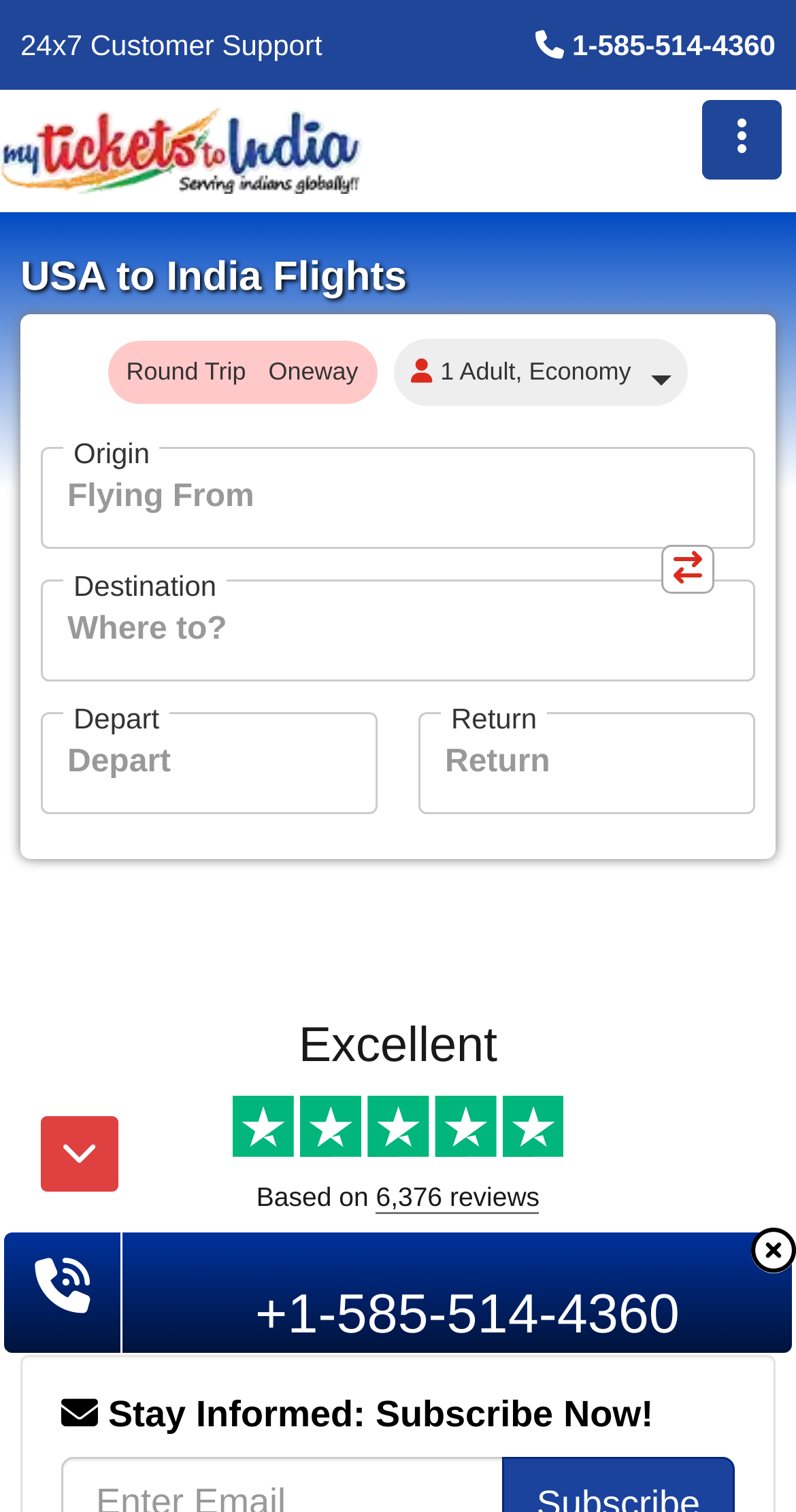Using the webpage screenshot and the element description 1-585-514-4360, determine the bounding box coordinates. Specify the coordinates in the format (top-left x, top-left y, bottom-right x, bottom-right y) with values ranging from 0 to 1.

[0.583, 0.016, 1.0, 0.043]